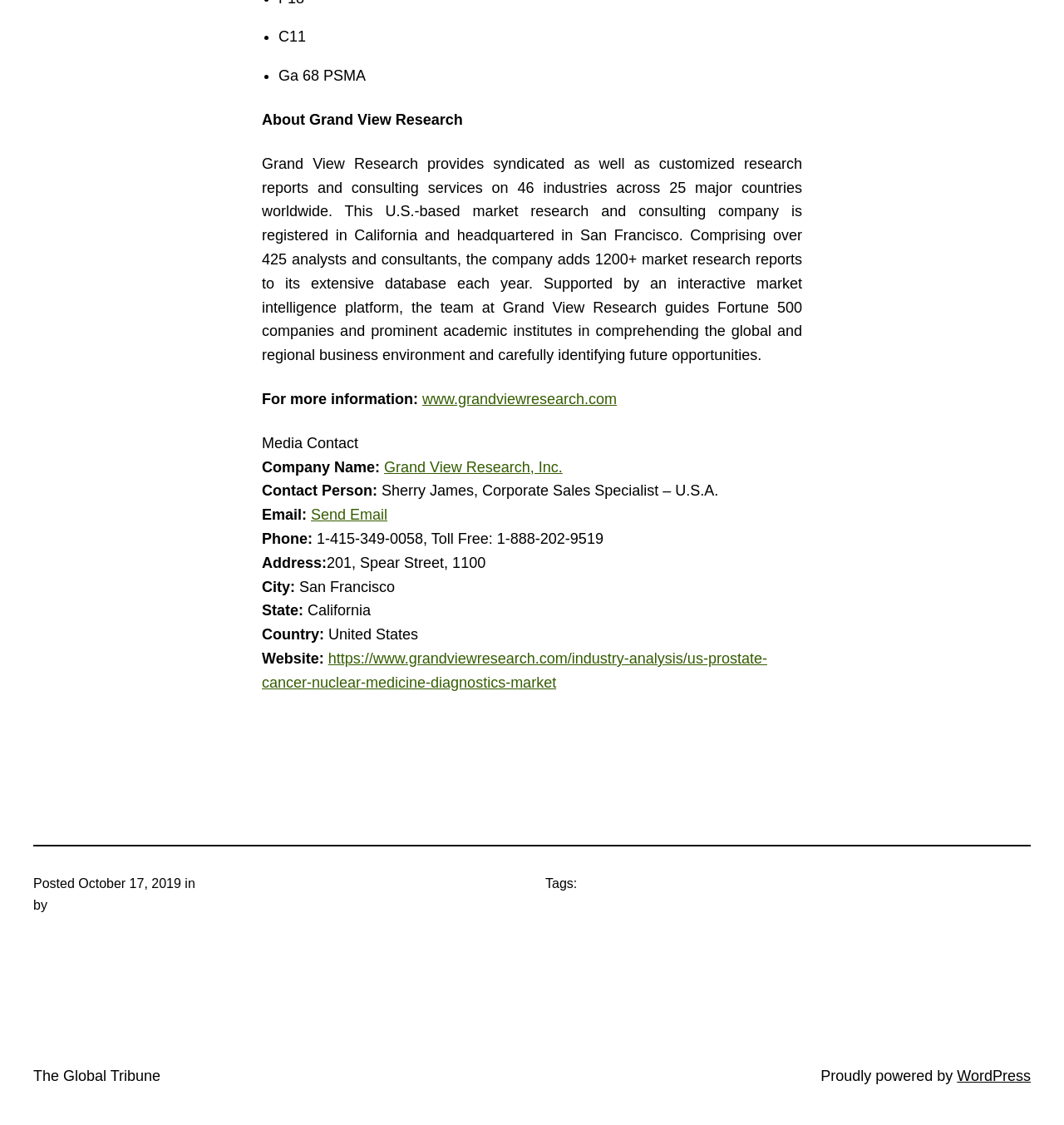Refer to the image and provide an in-depth answer to the question: 
What is the phone number?

The phone number can be found in the 'Contact Information' section, where it is listed as '1-415-349-0058, Toll Free: 1-888-202-9519'.